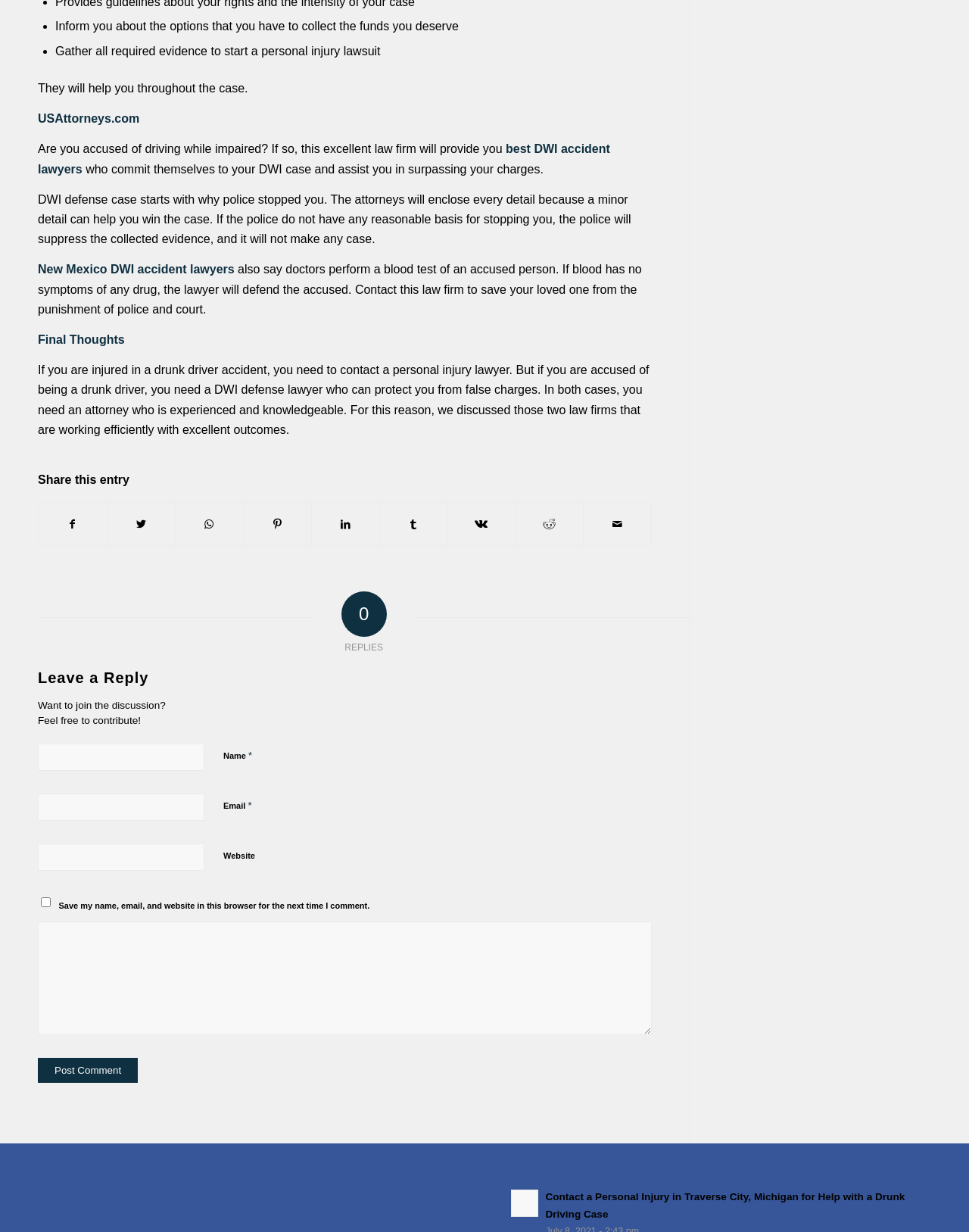Please provide the bounding box coordinates for the element that needs to be clicked to perform the following instruction: "Share this entry on Facebook". The coordinates should be given as four float numbers between 0 and 1, i.e., [left, top, right, bottom].

[0.04, 0.408, 0.11, 0.443]